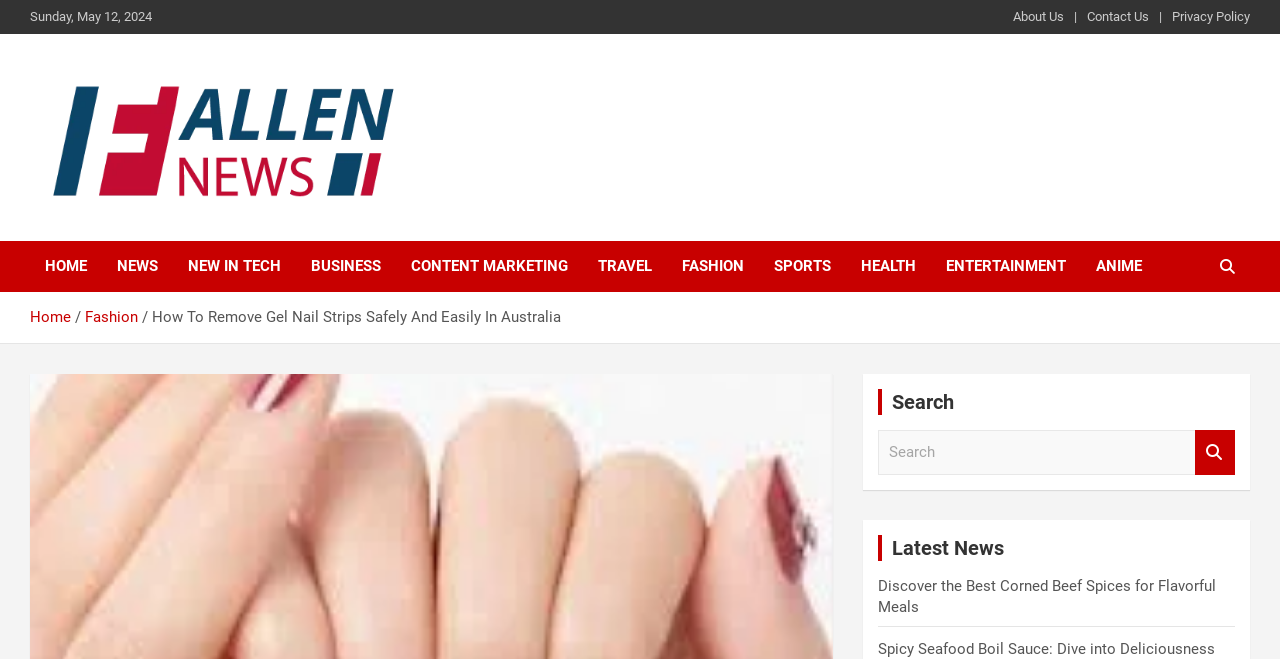Elaborate on the webpage's design and content in a detailed caption.

This webpage appears to be a news article page from Fallen News, with a focus on a specific topic, "How To Remove Gel Nail Strips Safely And Easily In Australia". 

At the top left of the page, there is a date "Sunday, May 12, 2024" and a series of links to other pages, including "About Us", "Contact Us", and "Privacy Policy". 

To the right of these links, there is a logo for Fallen News, accompanied by an image and a heading with the same name. Below this, there is a tagline "Read the World Today". 

A navigation menu follows, with links to various categories such as "HOME", "NEWS", "NEW IN TECH", "BUSINESS", and others. 

Below the navigation menu, there is a breadcrumbs section, showing the path "Home > Fashion > How To Remove Gel Nail Strips Safely And Easily In Australia". 

On the right side of the page, there is a search bar with a search button. 

Further down, there is a section titled "Latest News", featuring two news article links, "Discover the Best Corned Beef Spices for Flavorful Meals" and "Spicy Seafood Boil Sauce: Dive into Deliciousness".